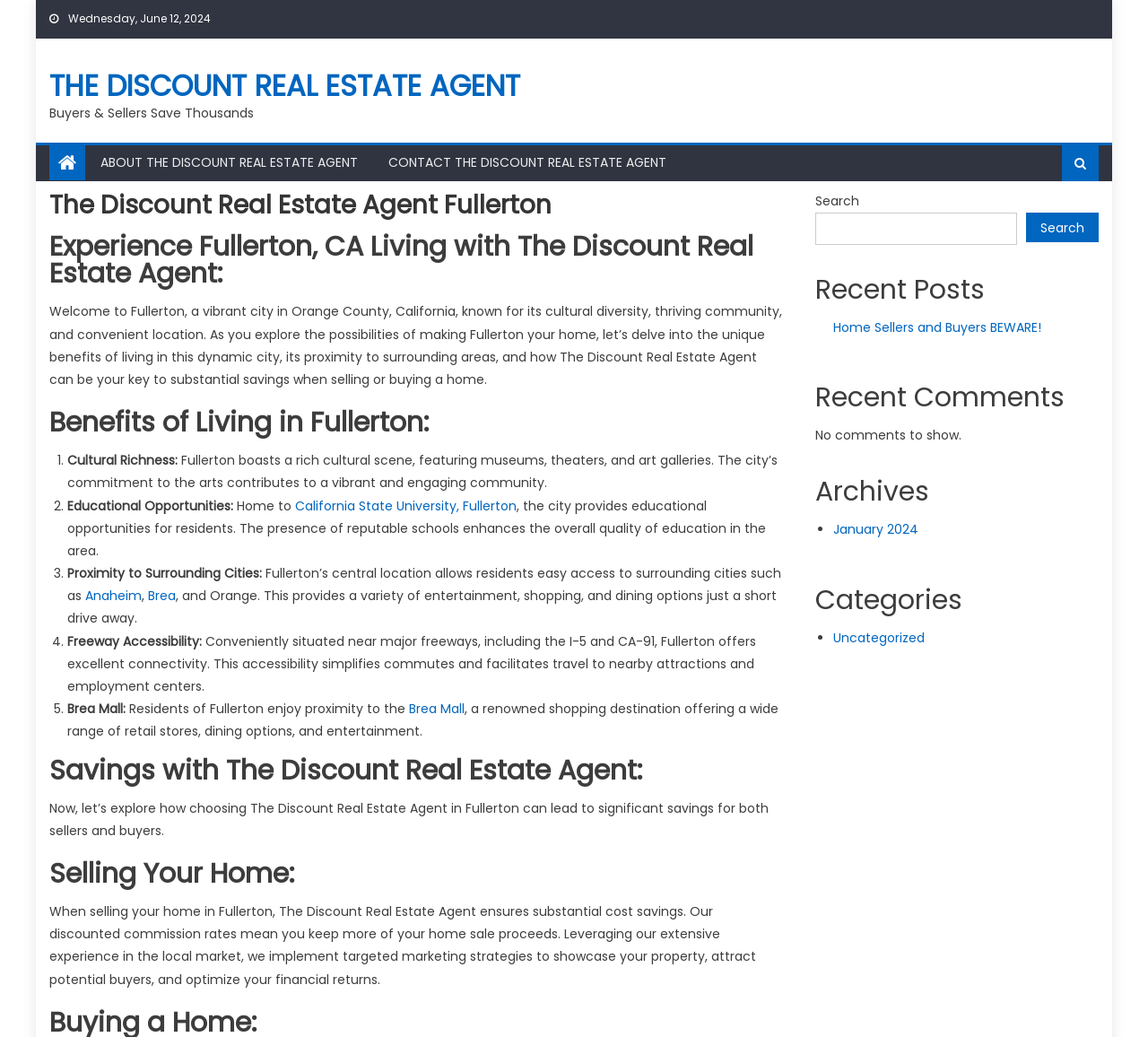Can you specify the bounding box coordinates of the area that needs to be clicked to fulfill the following instruction: "Click the link to California State University, Fullerton"?

[0.257, 0.479, 0.45, 0.496]